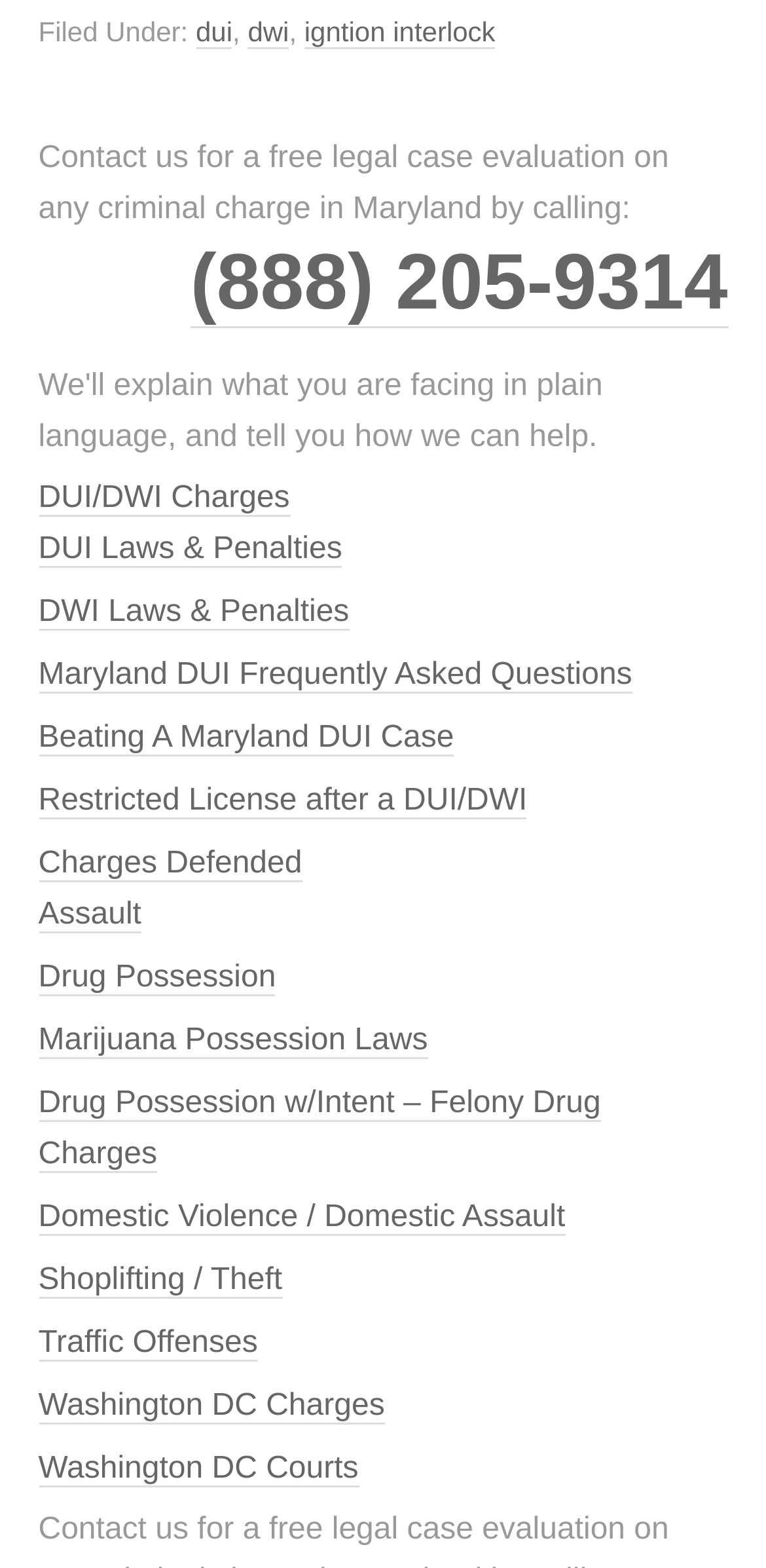Pinpoint the bounding box coordinates of the element you need to click to execute the following instruction: "Visit 'Washington DC Courts'". The bounding box should be represented by four float numbers between 0 and 1, in the format [left, top, right, bottom].

[0.05, 0.926, 0.468, 0.949]